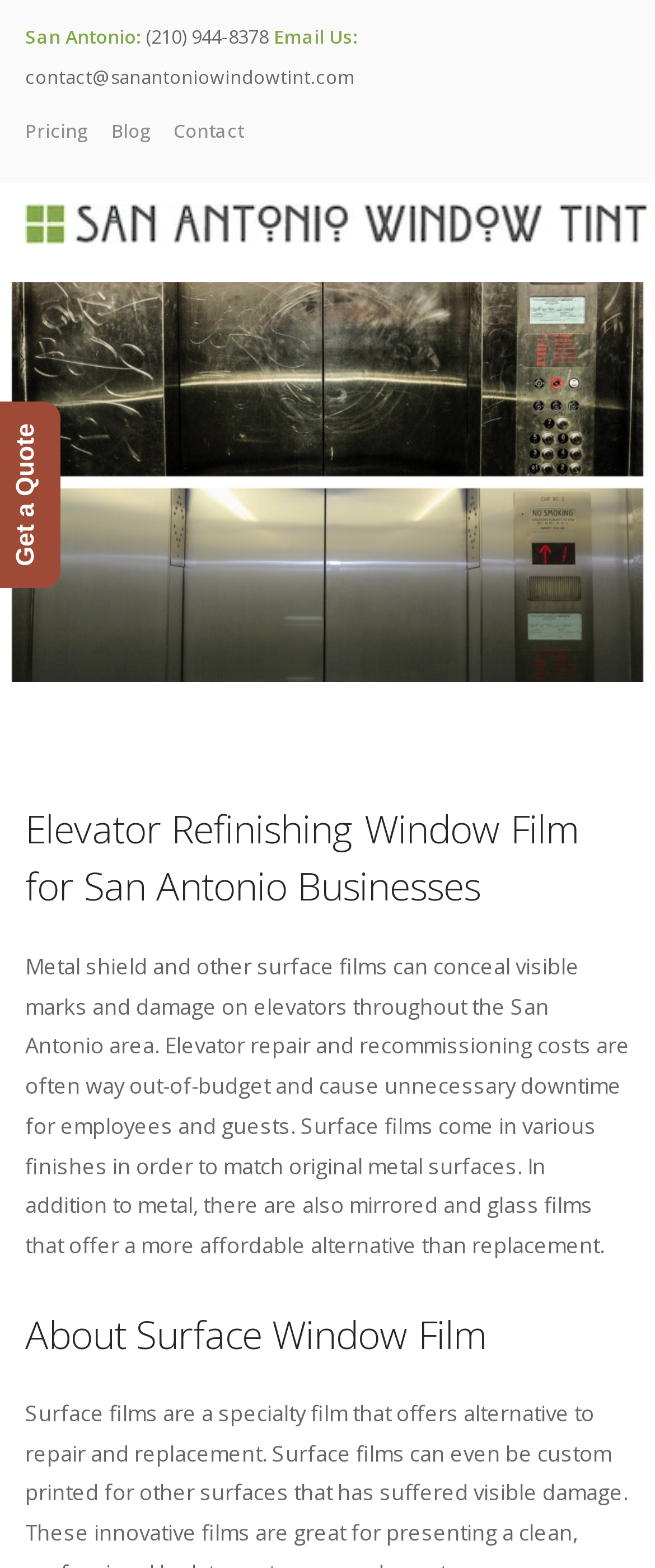Locate the UI element described by Contact in the provided webpage screenshot. Return the bounding box coordinates in the format (top-left x, top-left y, bottom-right x, bottom-right y), ensuring all values are between 0 and 1.

[0.265, 0.075, 0.373, 0.091]